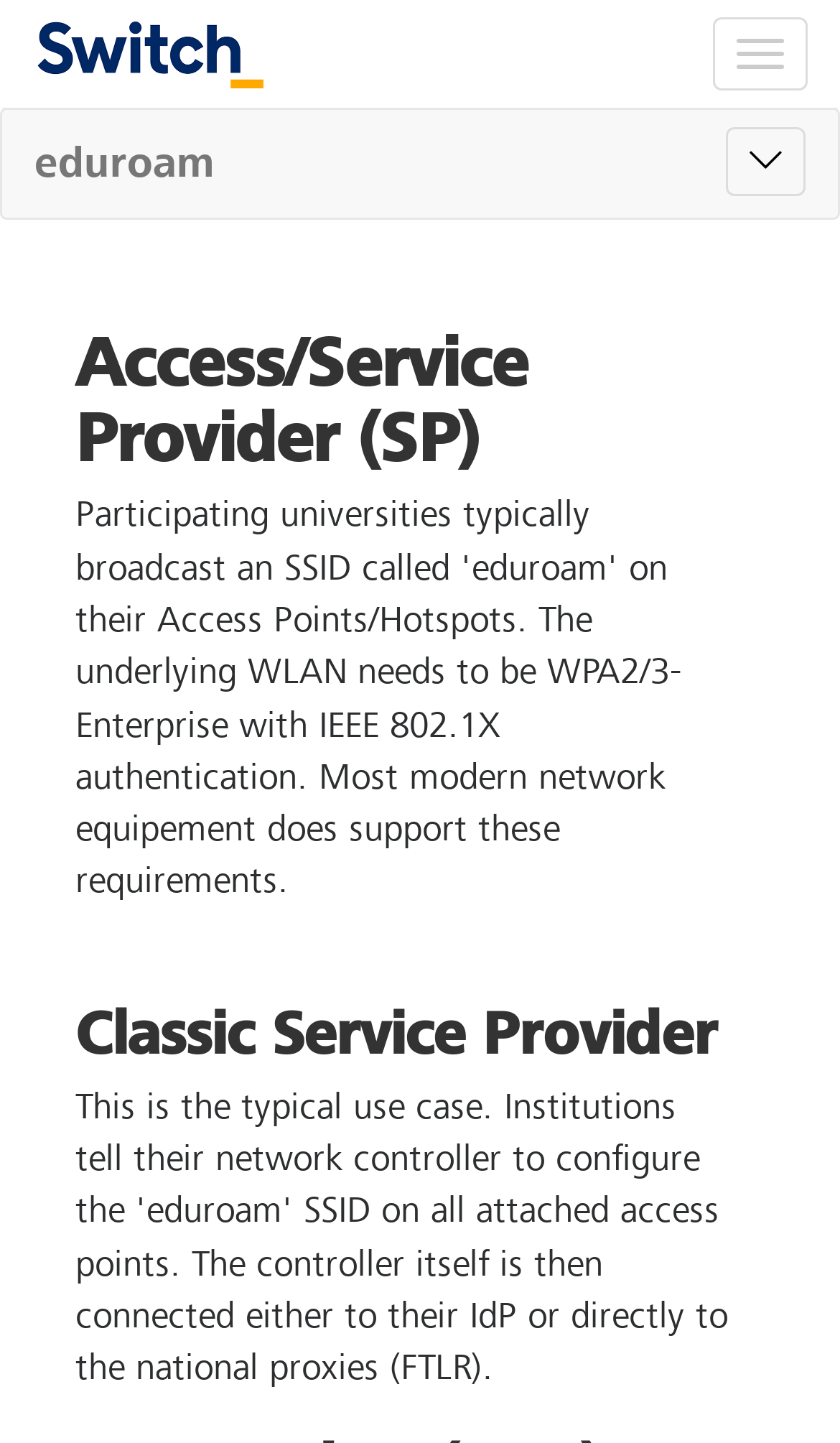What is the name of the organization?
Give a comprehensive and detailed explanation for the question.

The name of the organization can be found in the top-left corner of the webpage, where the logo 'SWITCH' is displayed.